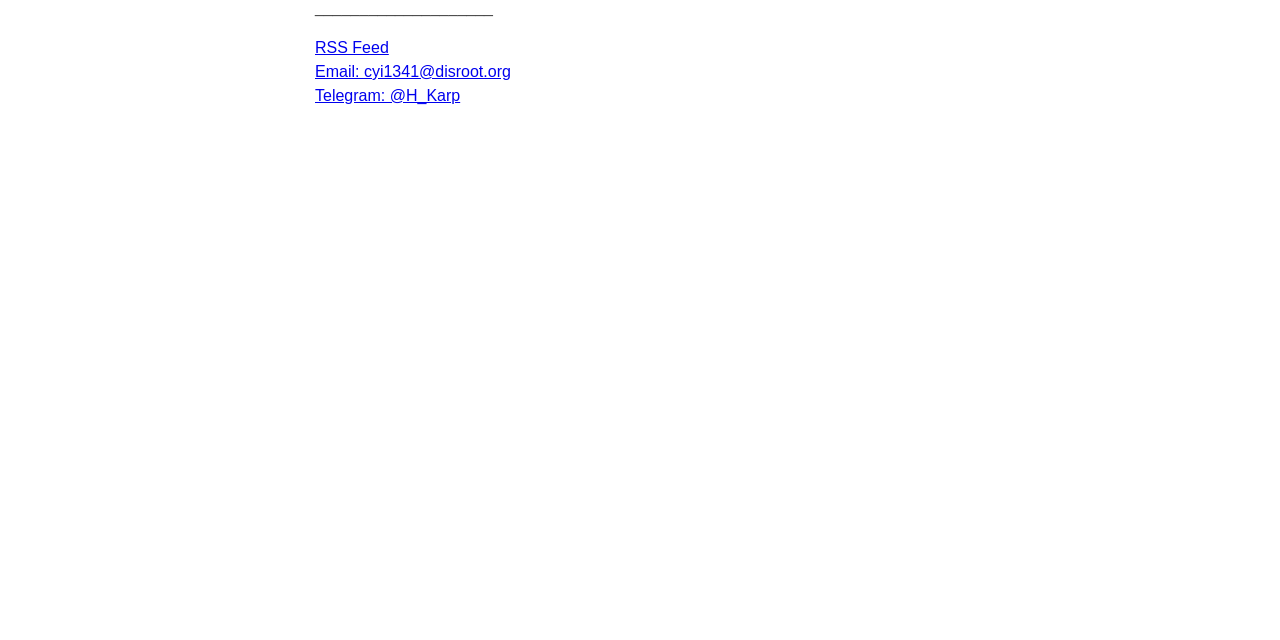Based on the element description Telegram: @H_Karp, identify the bounding box coordinates for the UI element. The coordinates should be in the format (top-left x, top-left y, bottom-right x, bottom-right y) and within the 0 to 1 range.

[0.246, 0.136, 0.36, 0.162]